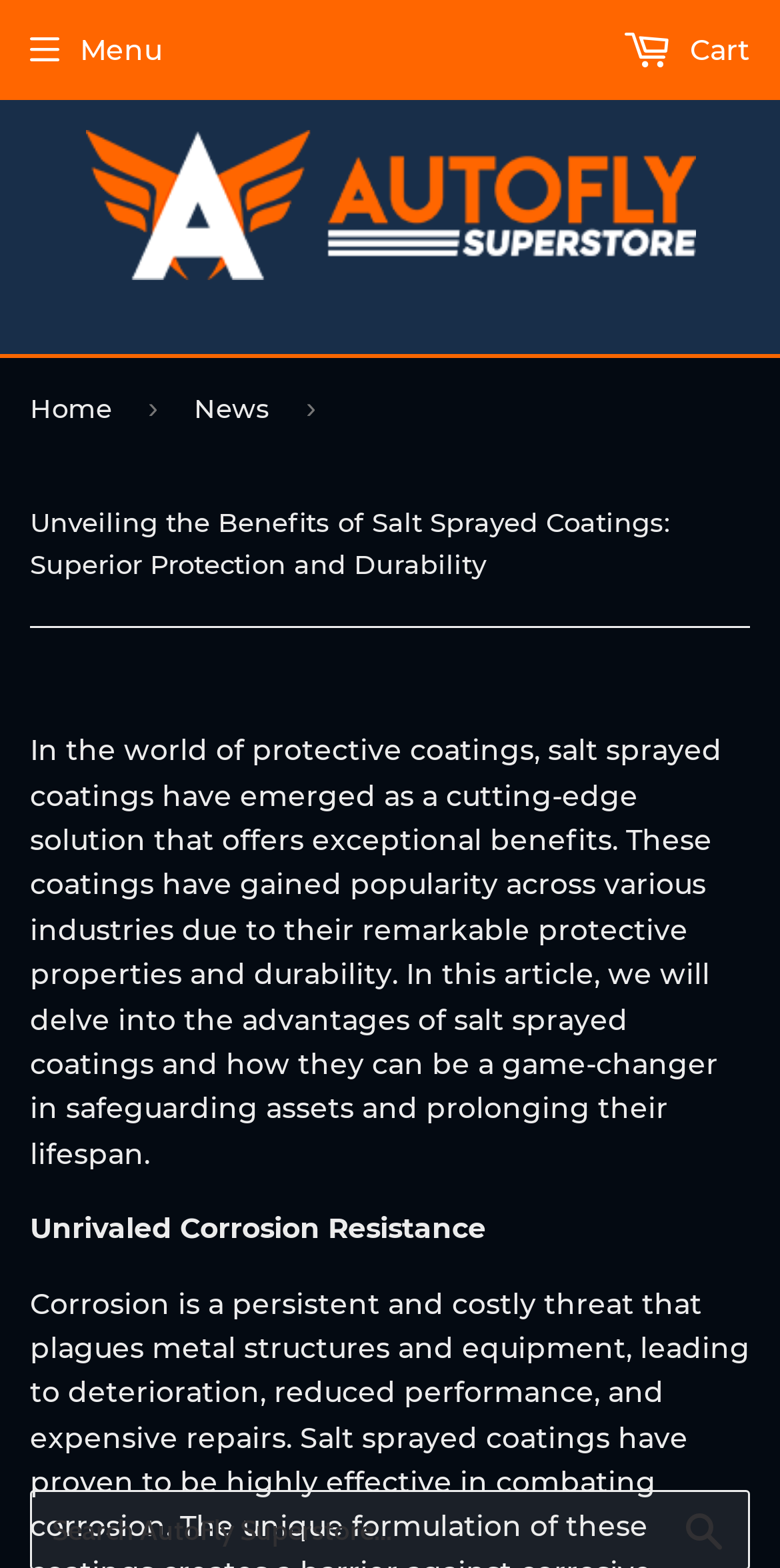Please answer the following question using a single word or phrase: 
What is the name of the website?

AutoFly Superstore